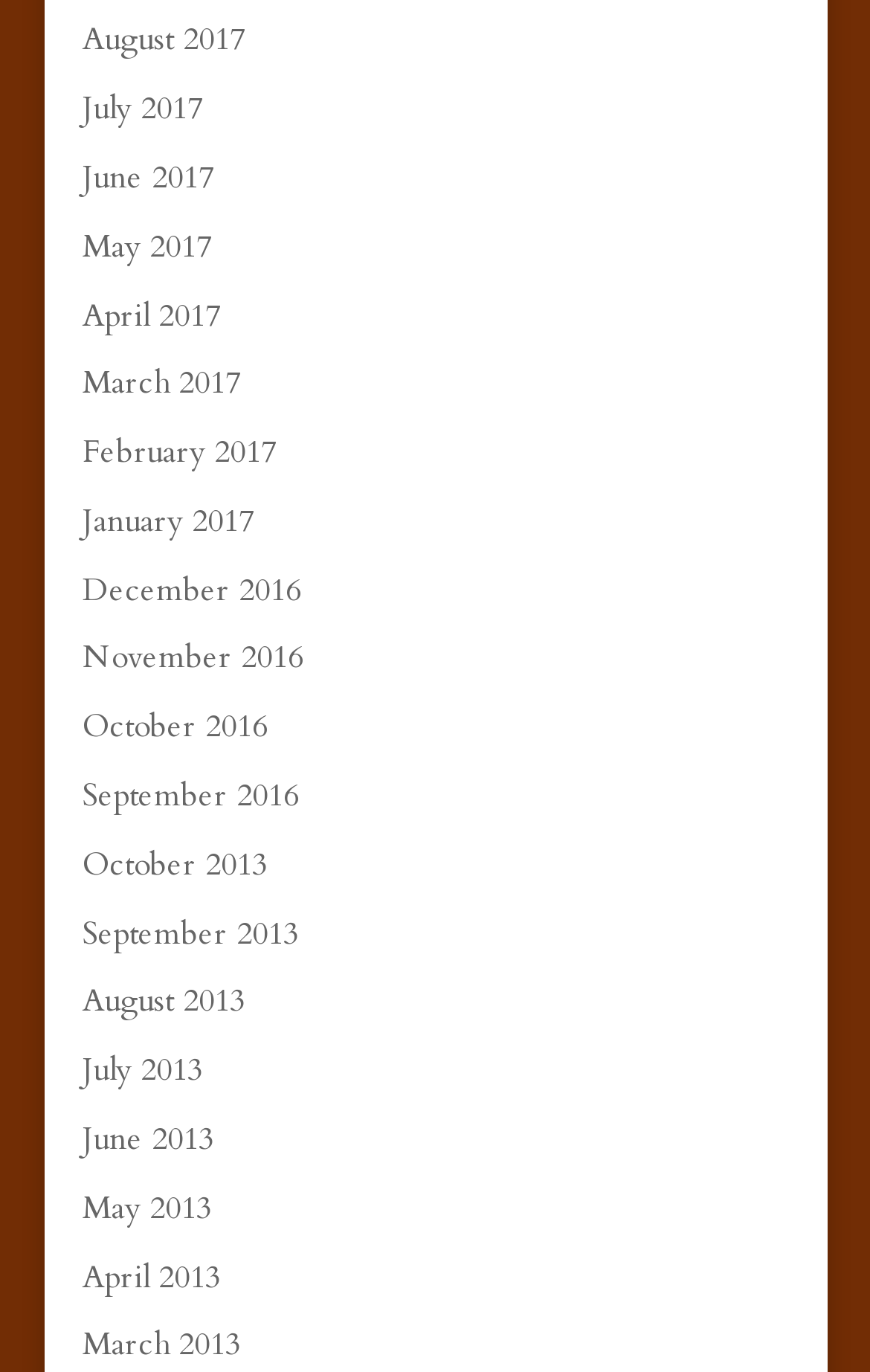Please provide a comprehensive response to the question below by analyzing the image: 
What is the earliest month listed?

By examining the list of links, I found that the earliest month listed is September 2013, which is located at the bottom of the list.